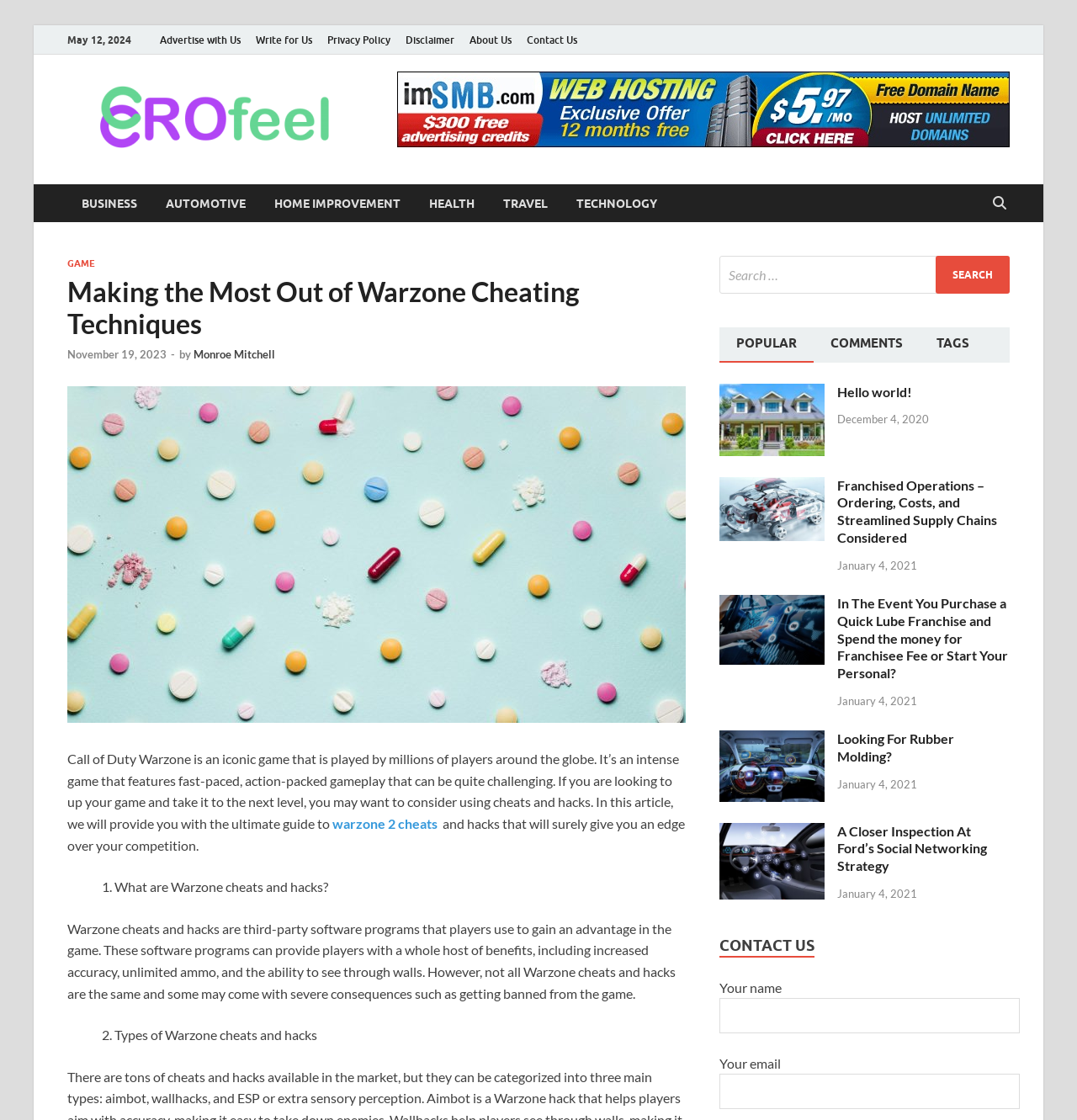What is the purpose of the search box on the webpage?
Based on the image content, provide your answer in one word or a short phrase.

To search for content